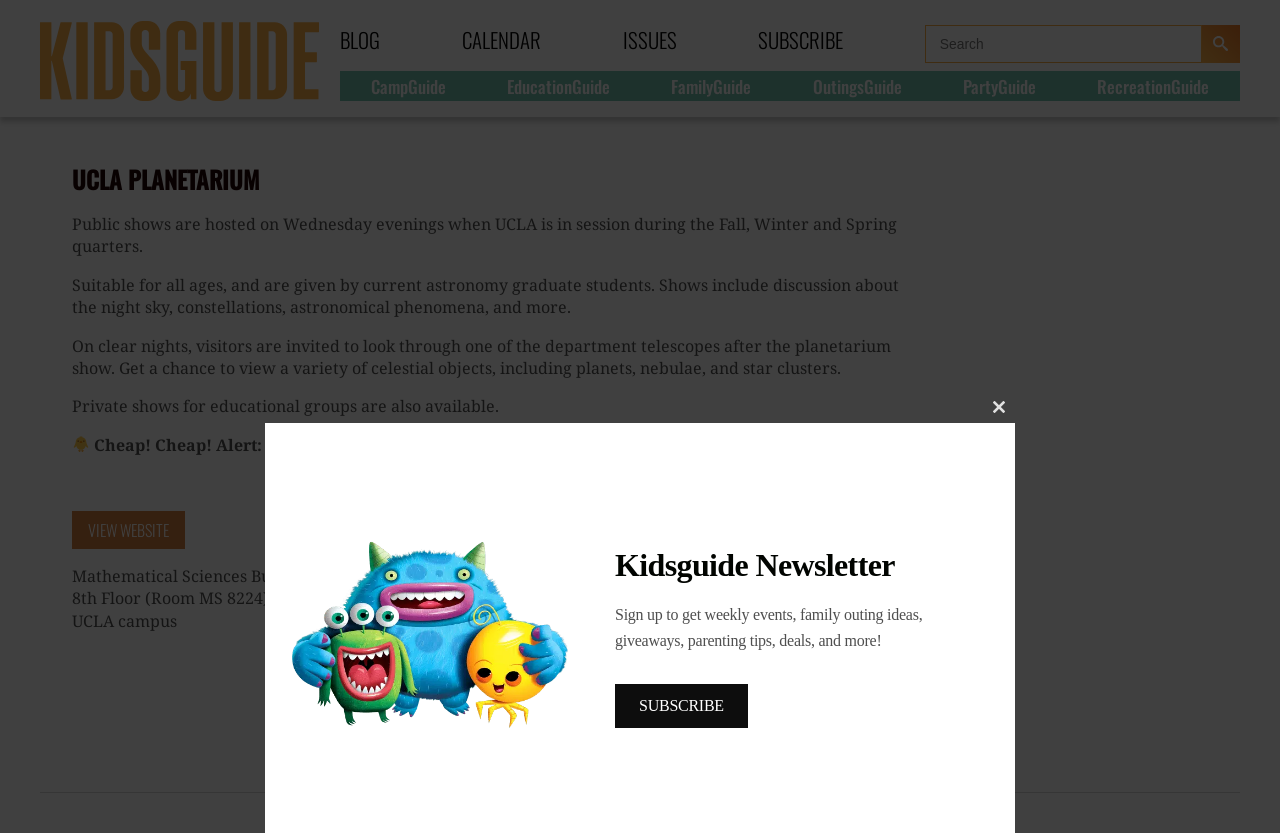Find the bounding box coordinates of the area to click in order to follow the instruction: "Go to the blog".

[0.266, 0.03, 0.361, 0.075]